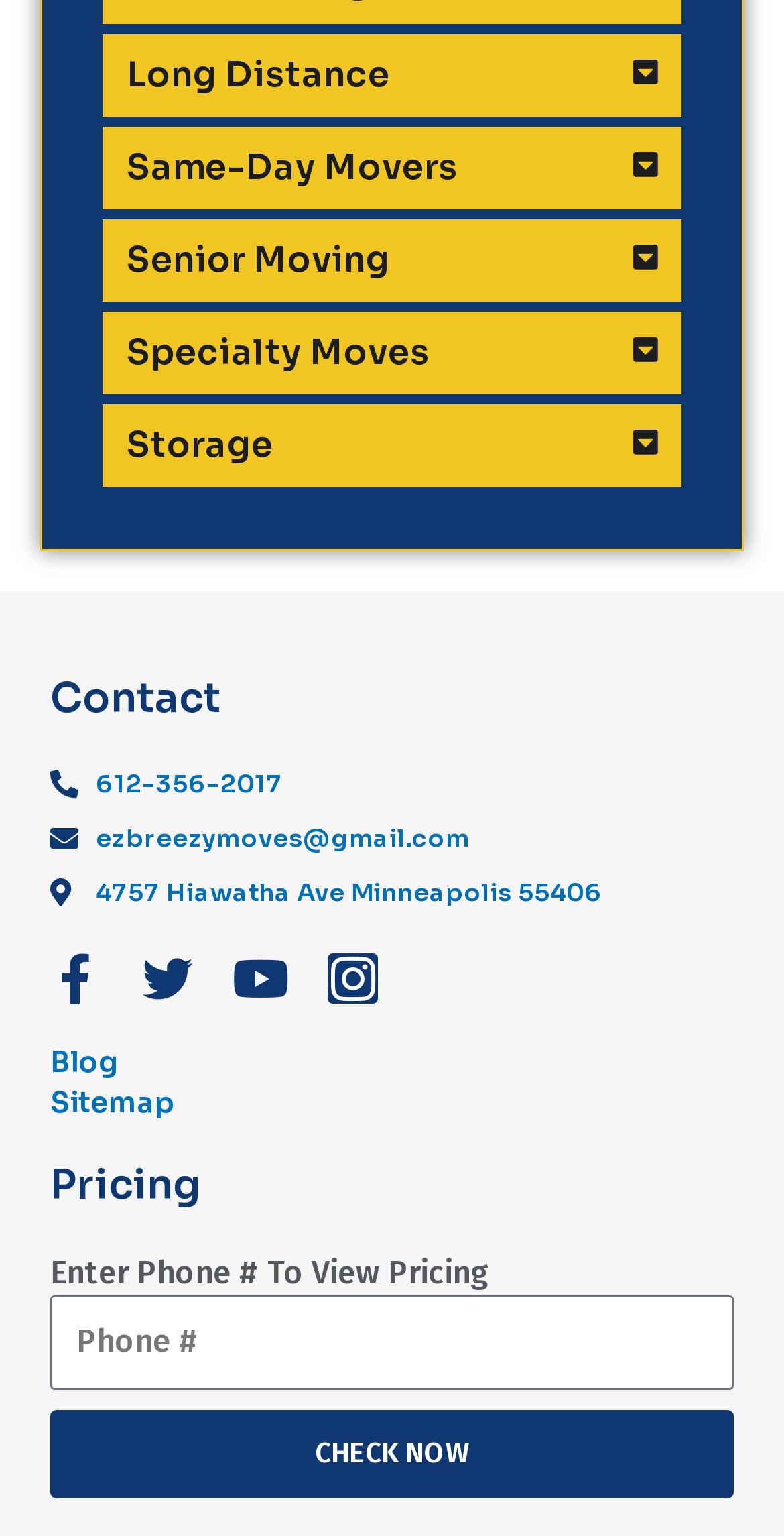Find the bounding box coordinates of the element I should click to carry out the following instruction: "Click on Long Distance".

[0.131, 0.022, 0.869, 0.077]